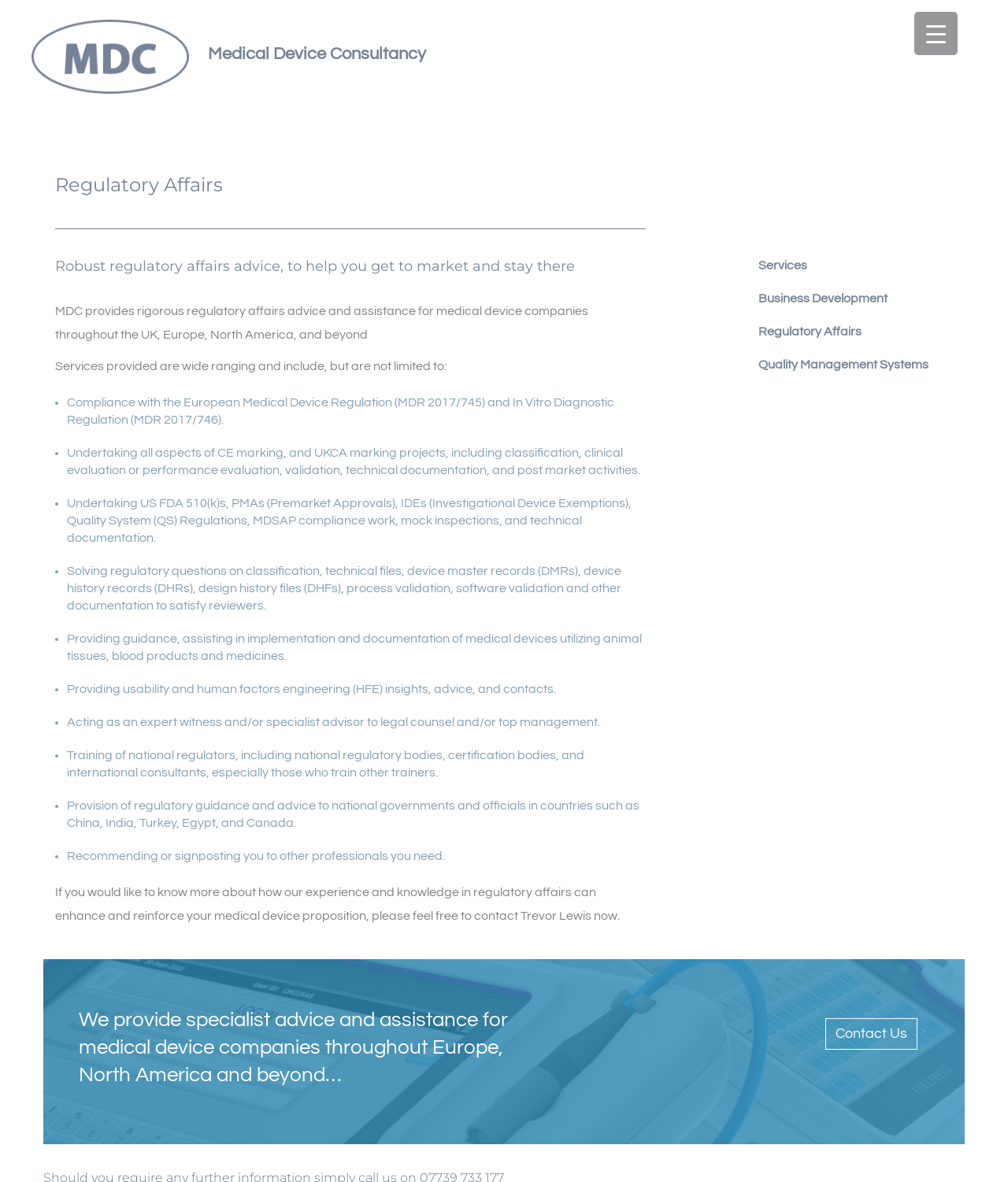What is one of the services provided?
Give a detailed and exhaustive answer to the question.

One of the services is mentioned in the list marker '•' followed by the static text 'Compliance with the European Medical Device Regulation (MDR 2017/745) and In Vitro Diagnostic Regulation (MDR 2017/746)'.